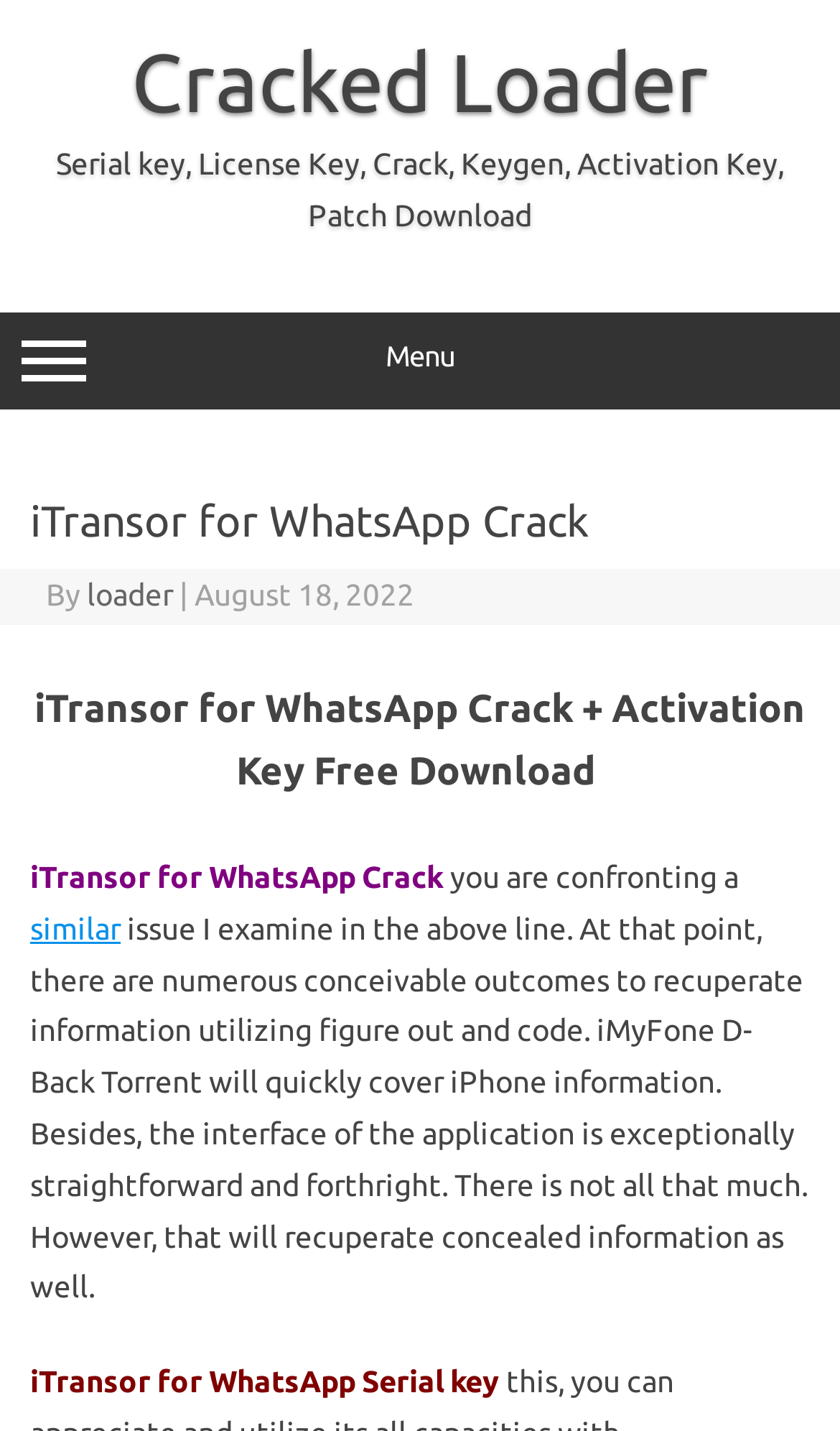Identify and provide the main heading of the webpage.

iTransor for WhatsApp Crack